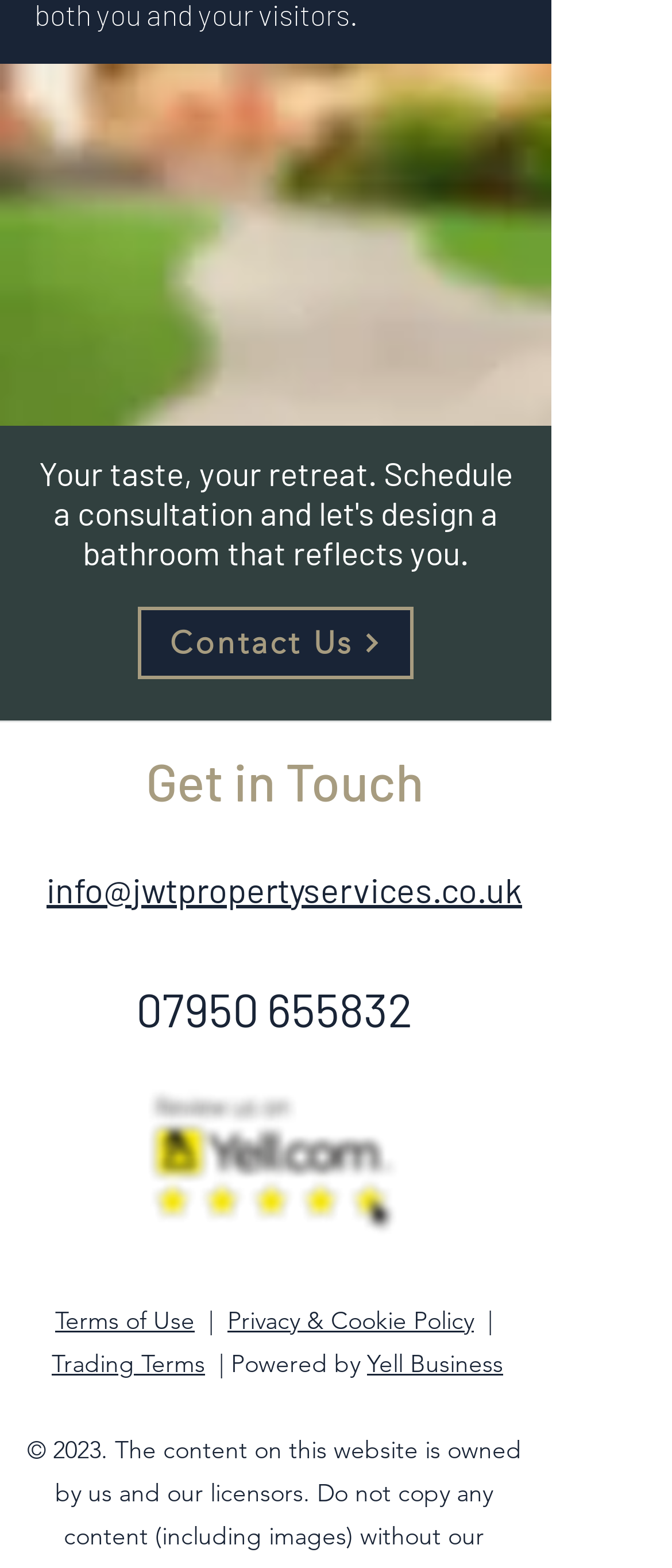Pinpoint the bounding box coordinates of the element to be clicked to execute the instruction: "View contact information".

[0.051, 0.478, 0.795, 0.517]